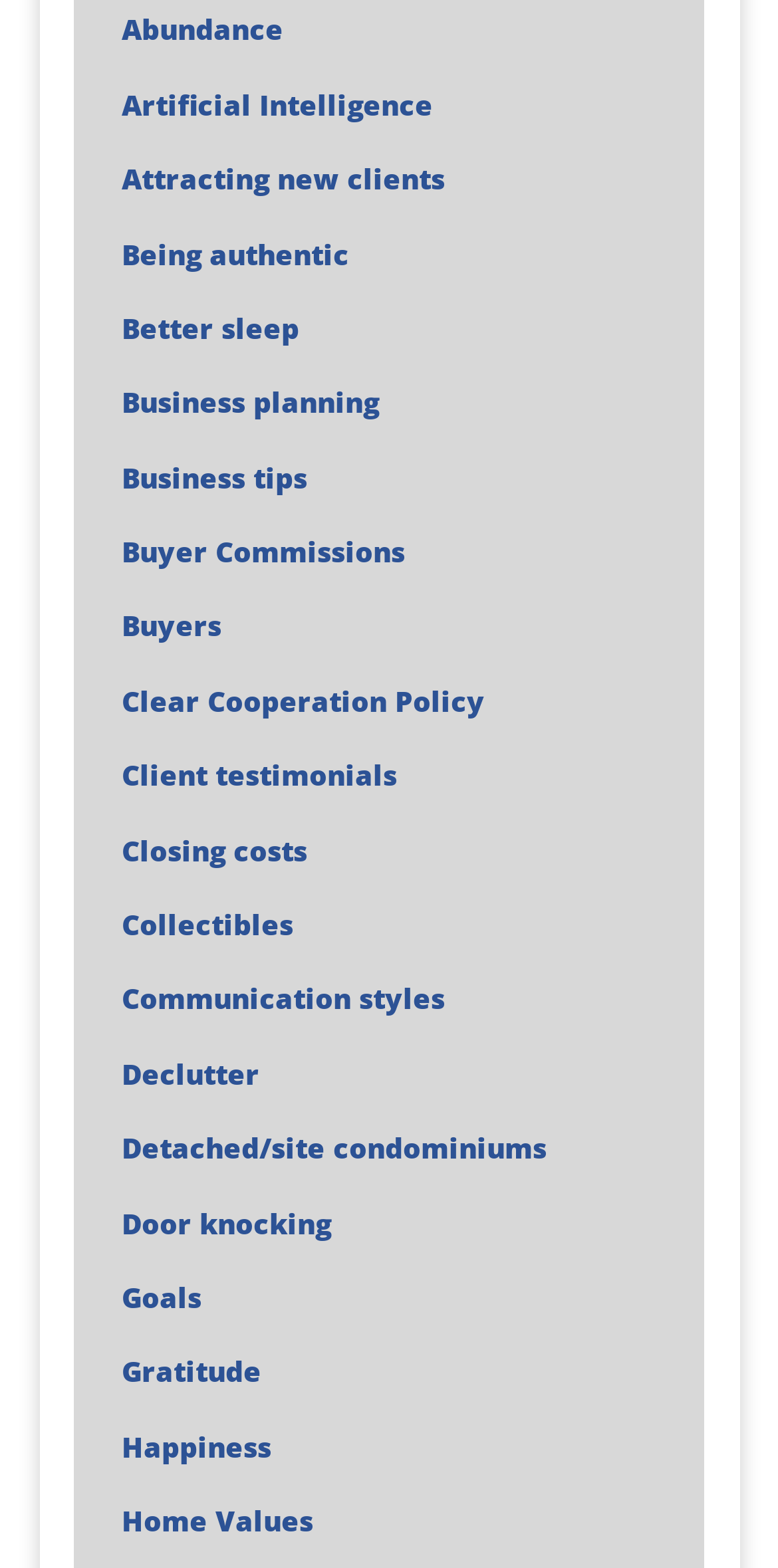Refer to the screenshot and give an in-depth answer to this question: What is the first topic listed?

The first topic listed is 'Abundance' which is a link element located at the top of the webpage with a bounding box of [0.157, 0.007, 0.364, 0.031].